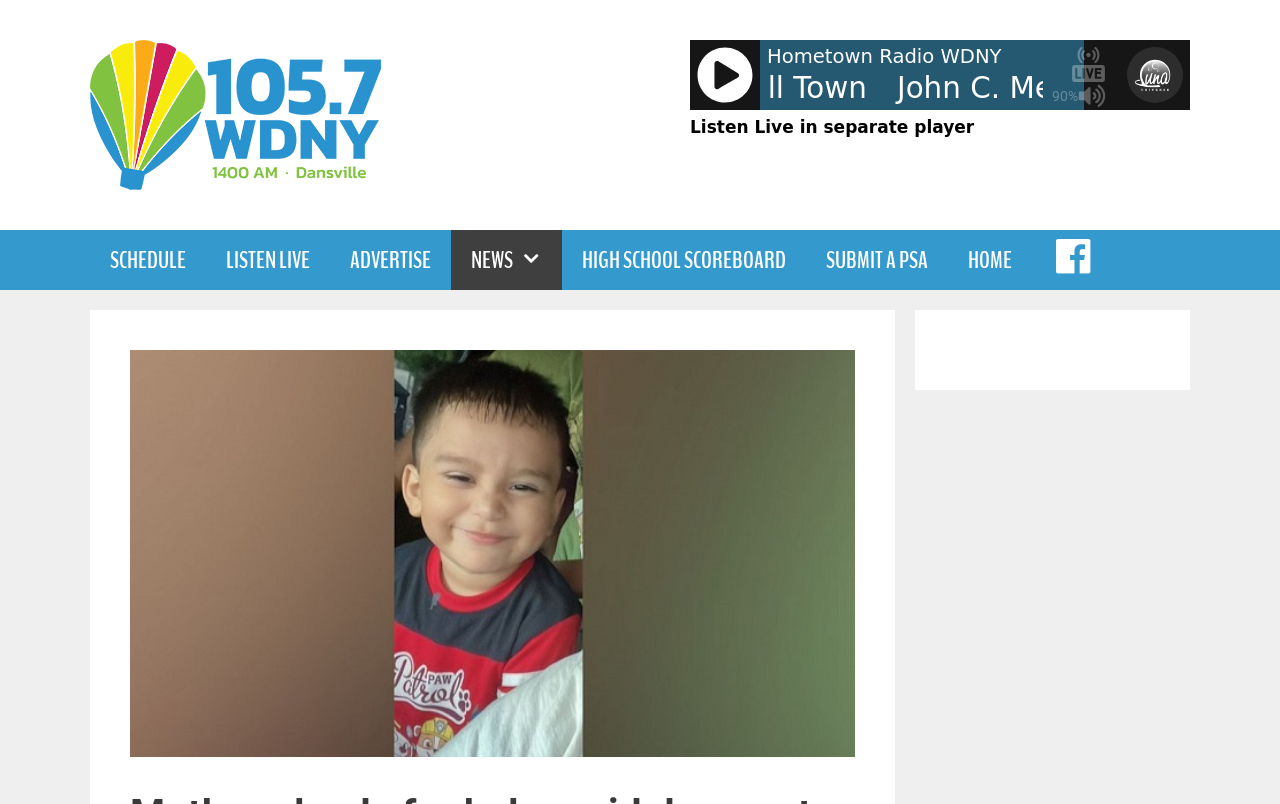Give a one-word or phrase response to the following question: What is the name of the radio station?

105.7 WDNY